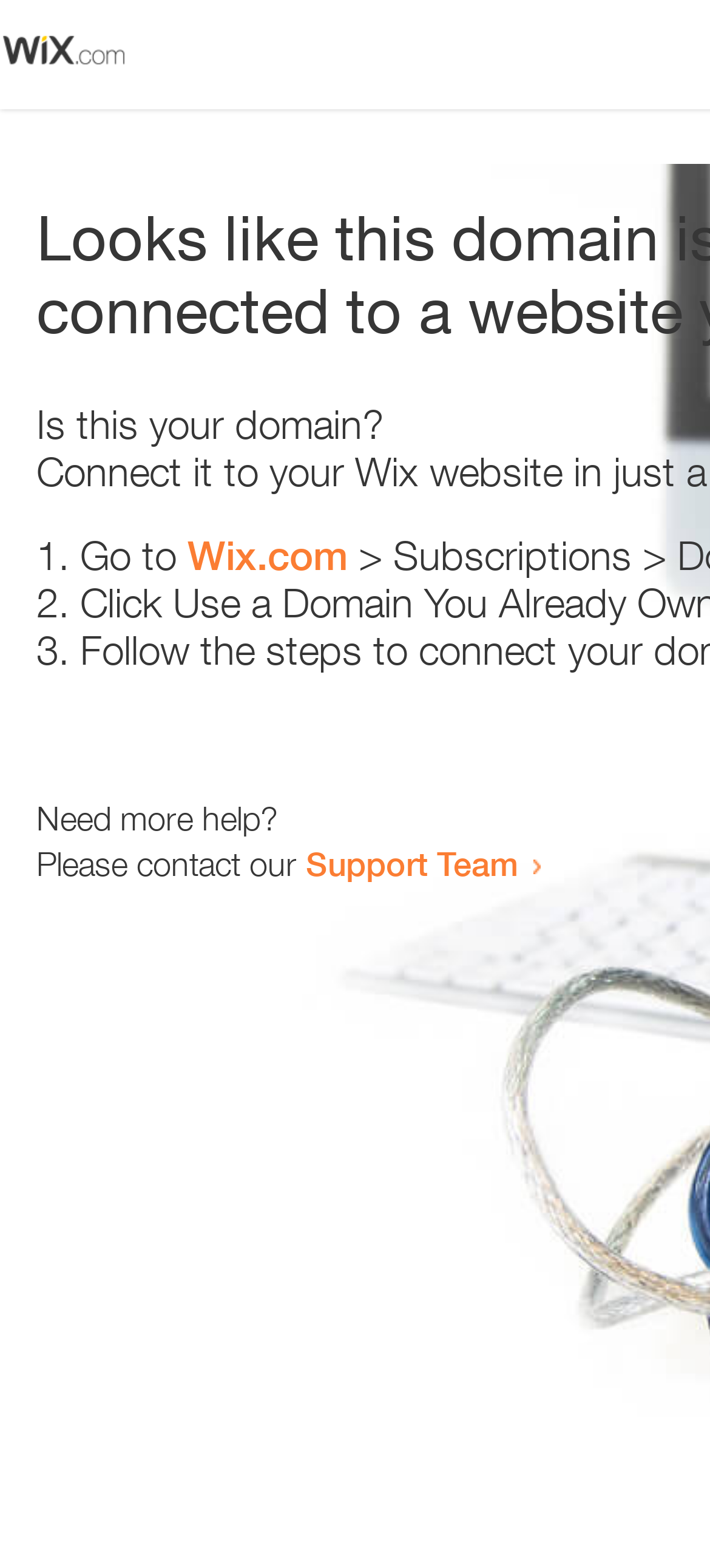Please provide a brief answer to the question using only one word or phrase: 
Is there an image on the webpage?

Yes